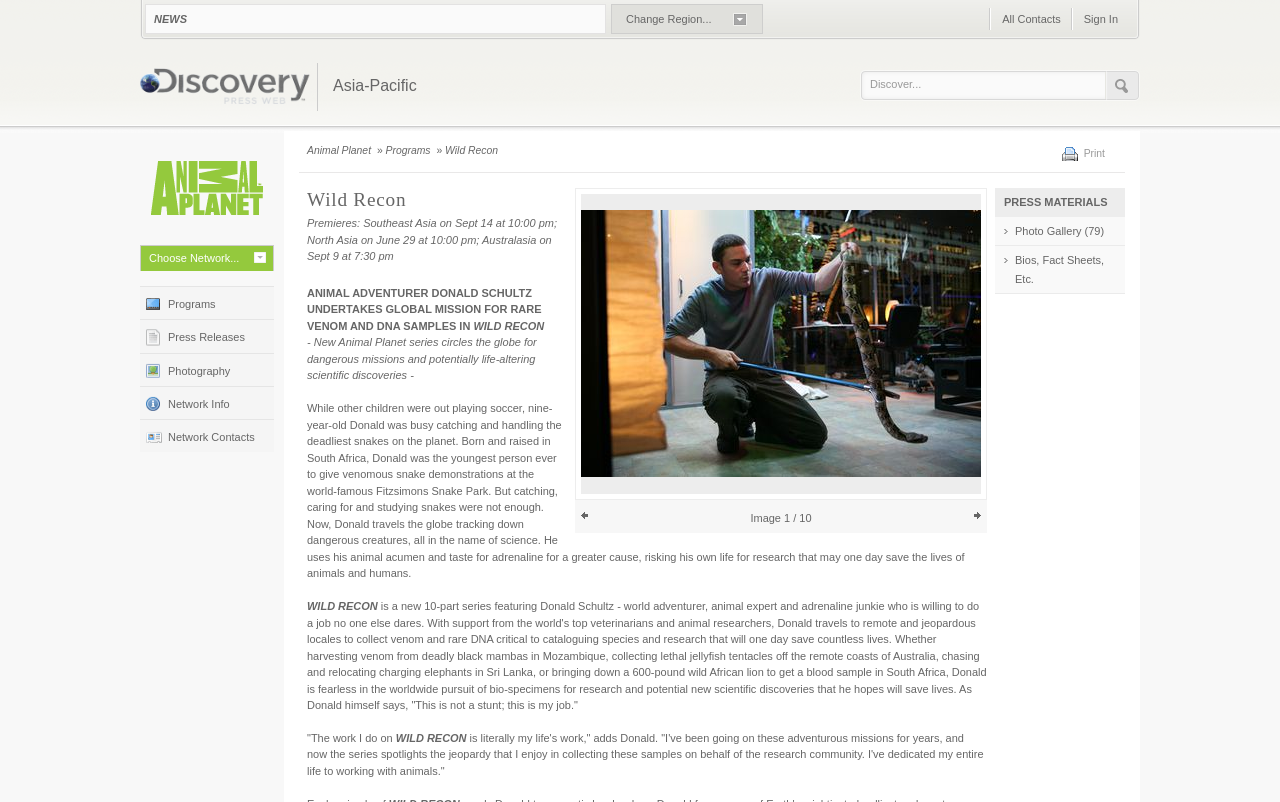Please specify the bounding box coordinates for the clickable region that will help you carry out the instruction: "Visit the Animal Planet page".

[0.109, 0.163, 0.214, 0.305]